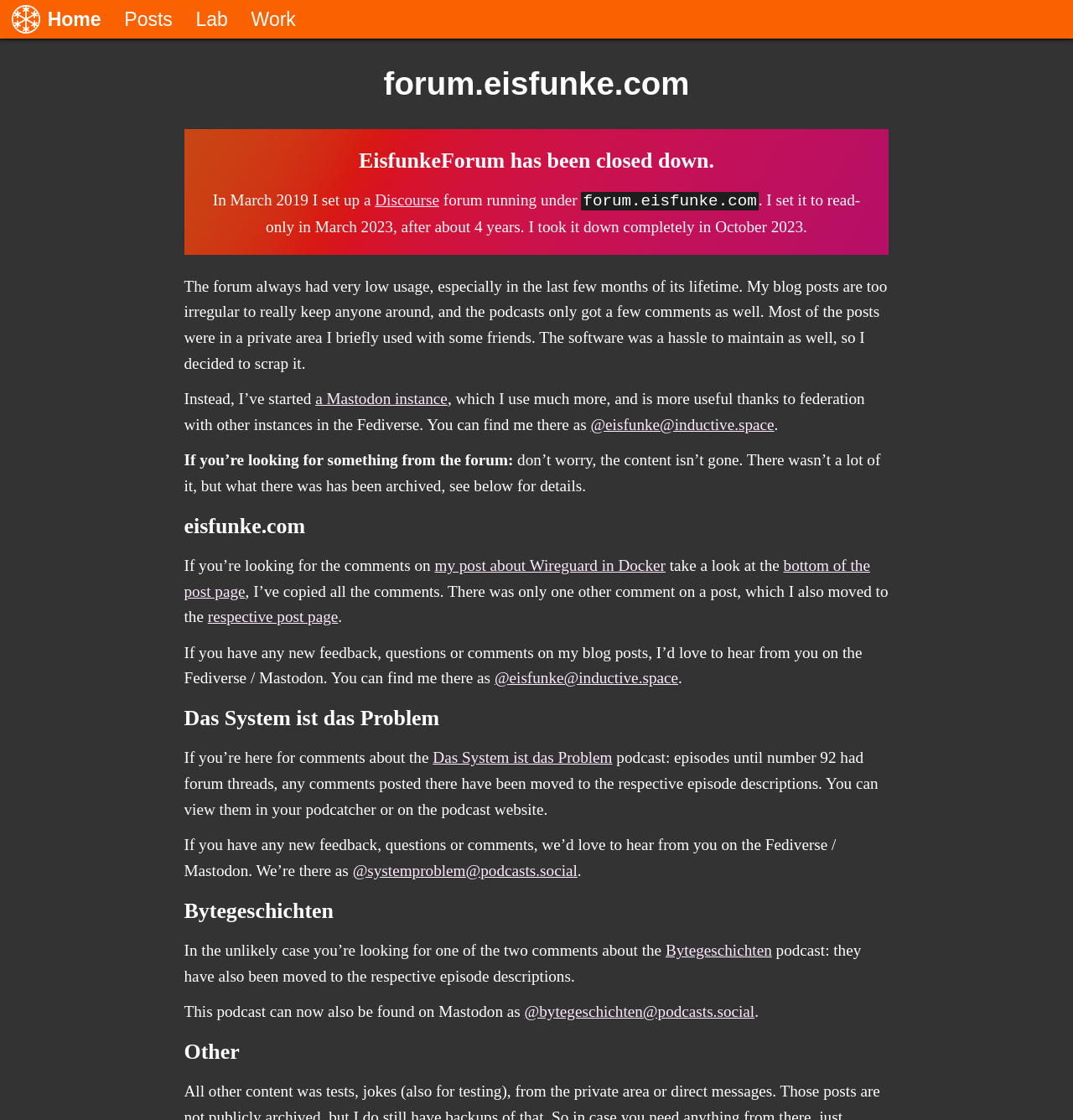Identify the bounding box coordinates of the part that should be clicked to carry out this instruction: "Click on 'Days of Our Lives Main Page'".

None